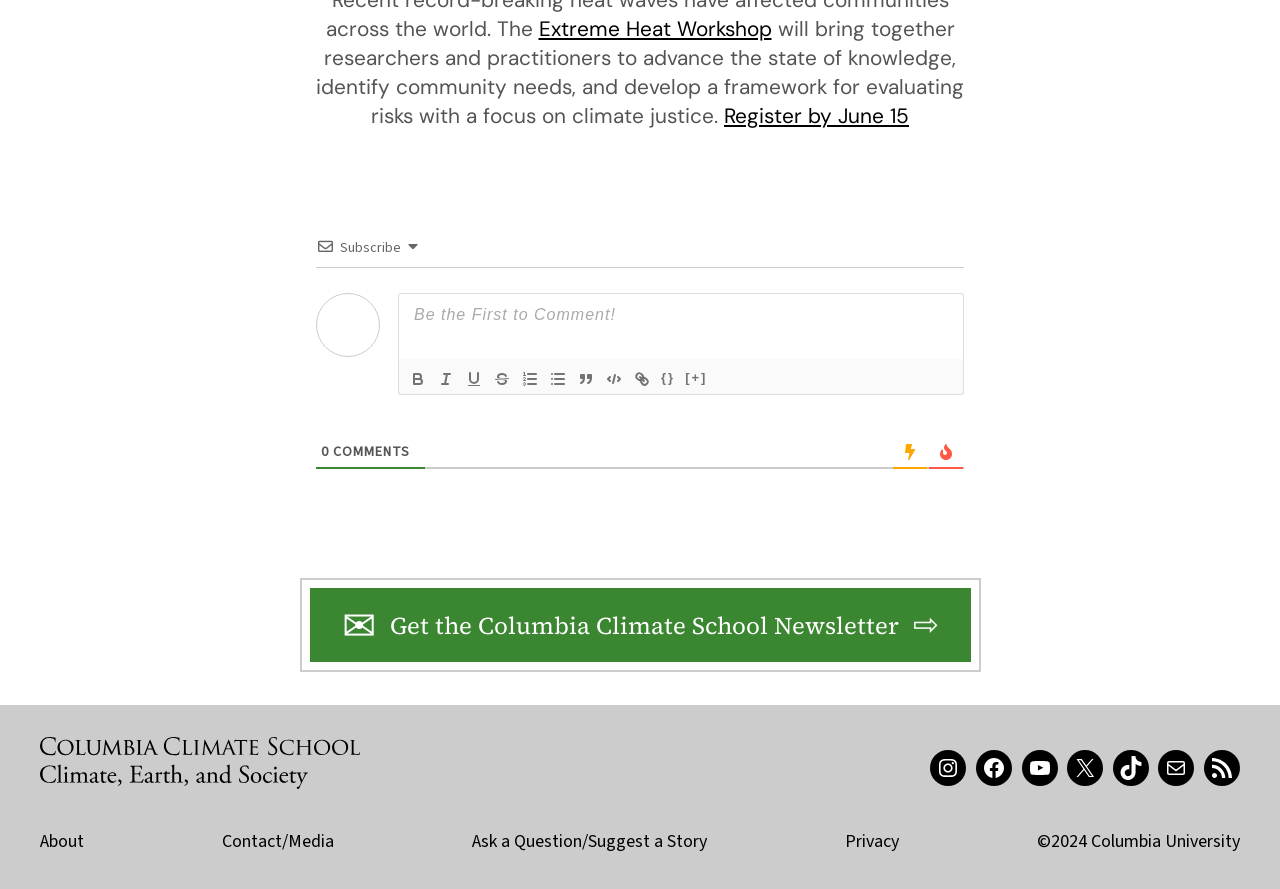Extract the bounding box coordinates of the UI element described: "parent_node: {} title="Code Block"". Provide the coordinates in the format [left, top, right, bottom] with values ranging from 0 to 1.

[0.469, 0.413, 0.491, 0.44]